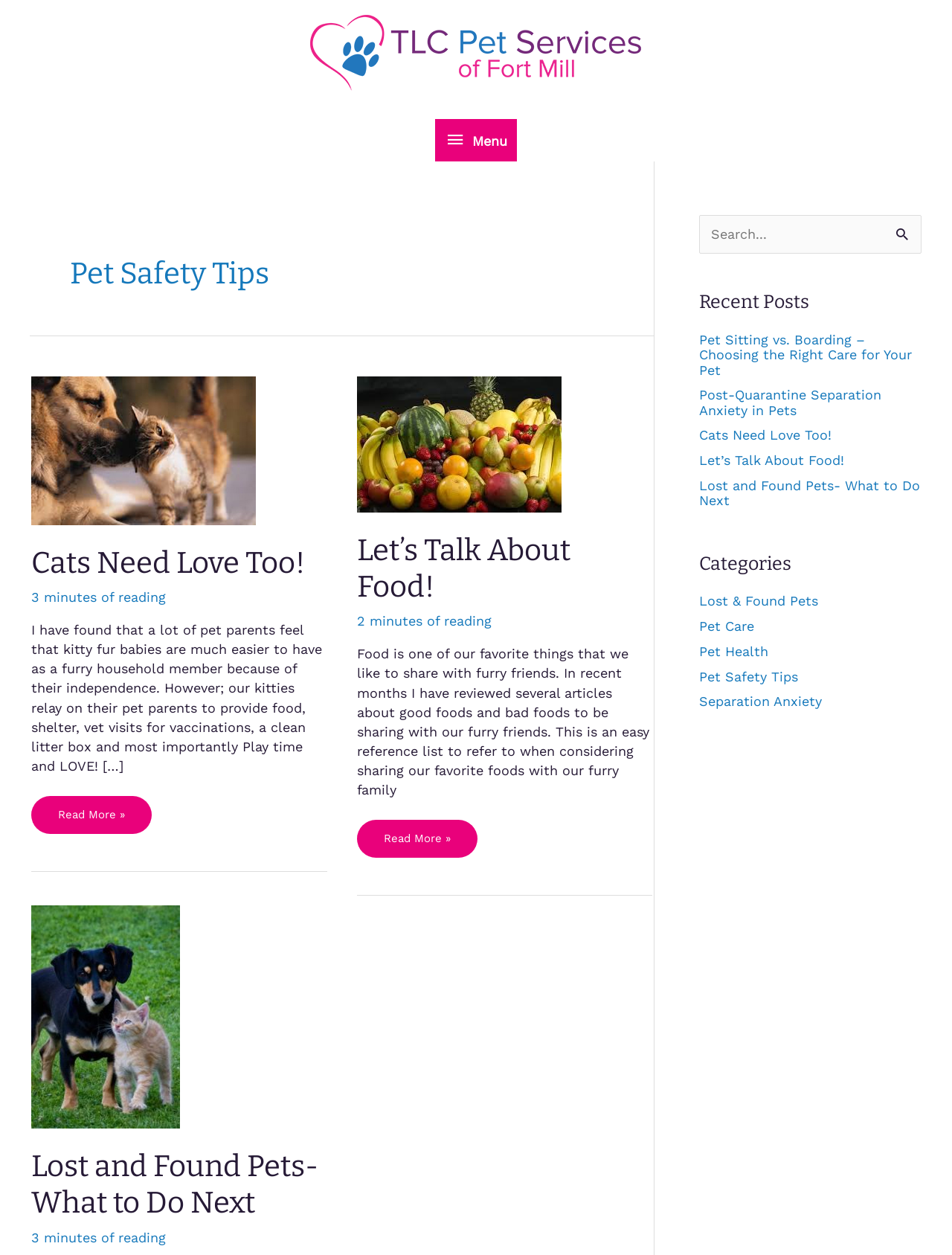How many minutes of reading is the 'Let’s Talk About Food!' article?
Answer the question using a single word or phrase, according to the image.

2 minutes